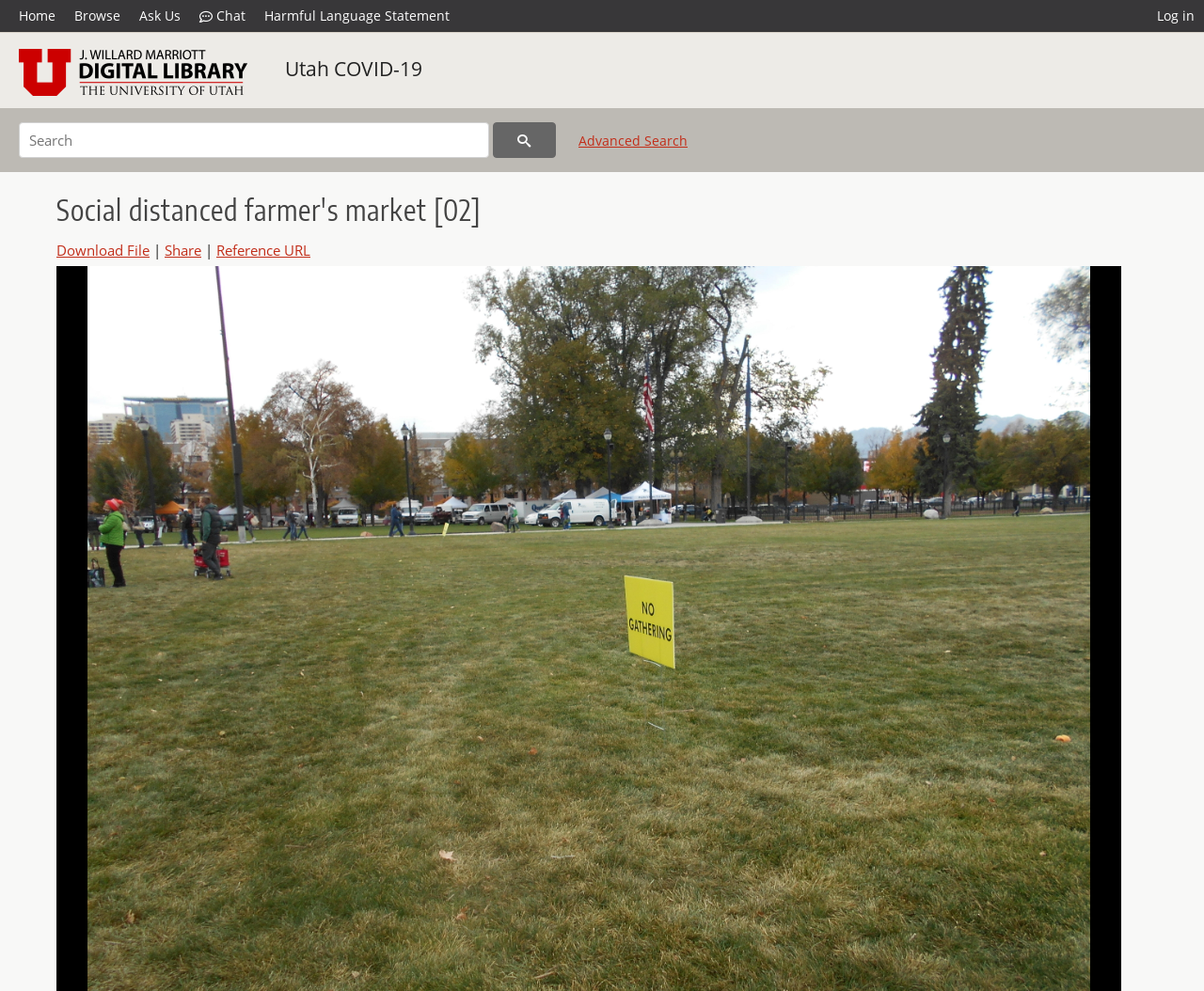Locate the UI element described by Home in the provided webpage screenshot. Return the bounding box coordinates in the format (top-left x, top-left y, bottom-right x, bottom-right y), ensuring all values are between 0 and 1.

None